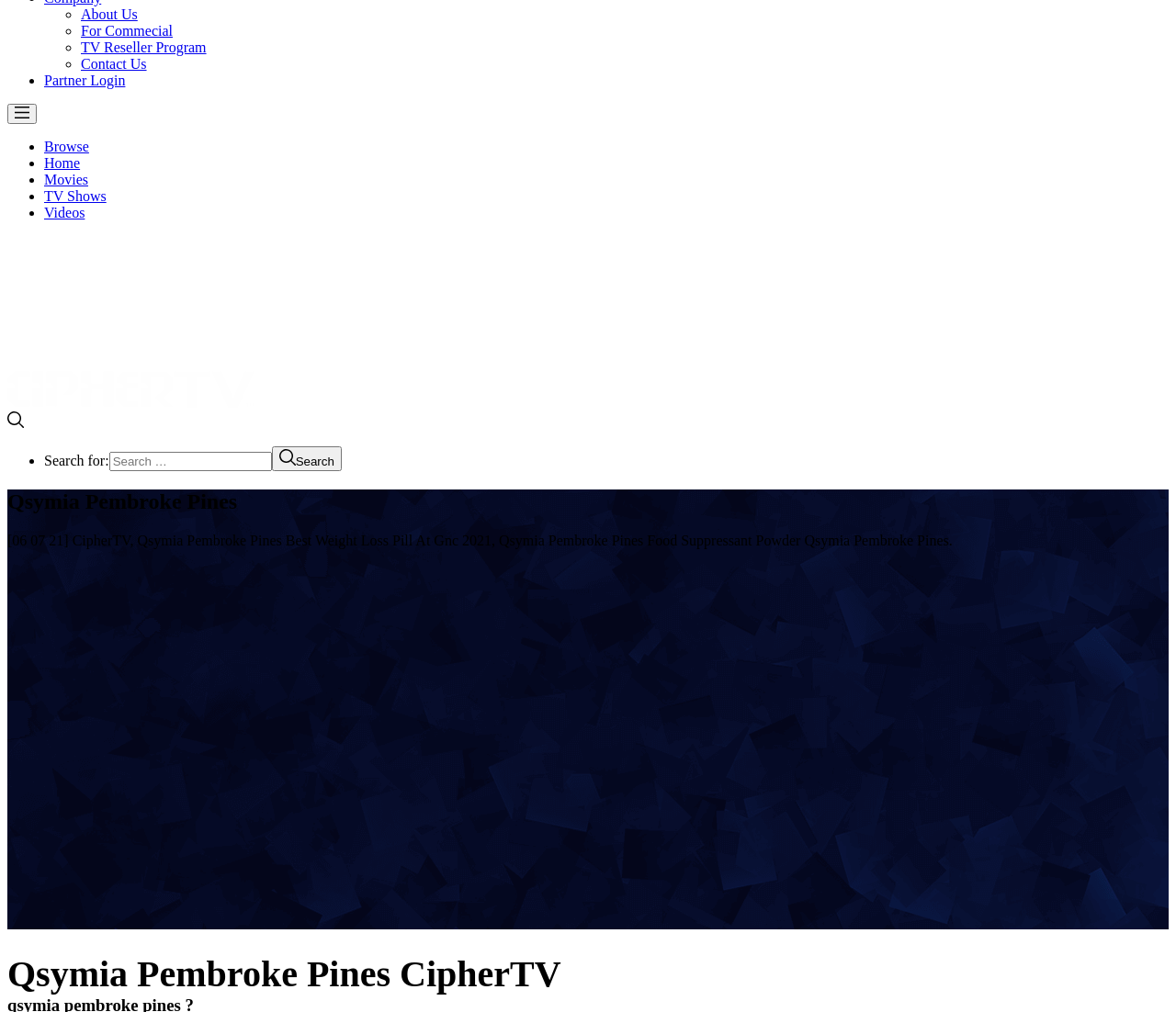Please find the bounding box for the UI component described as follows: "Search".

[0.231, 0.441, 0.291, 0.466]